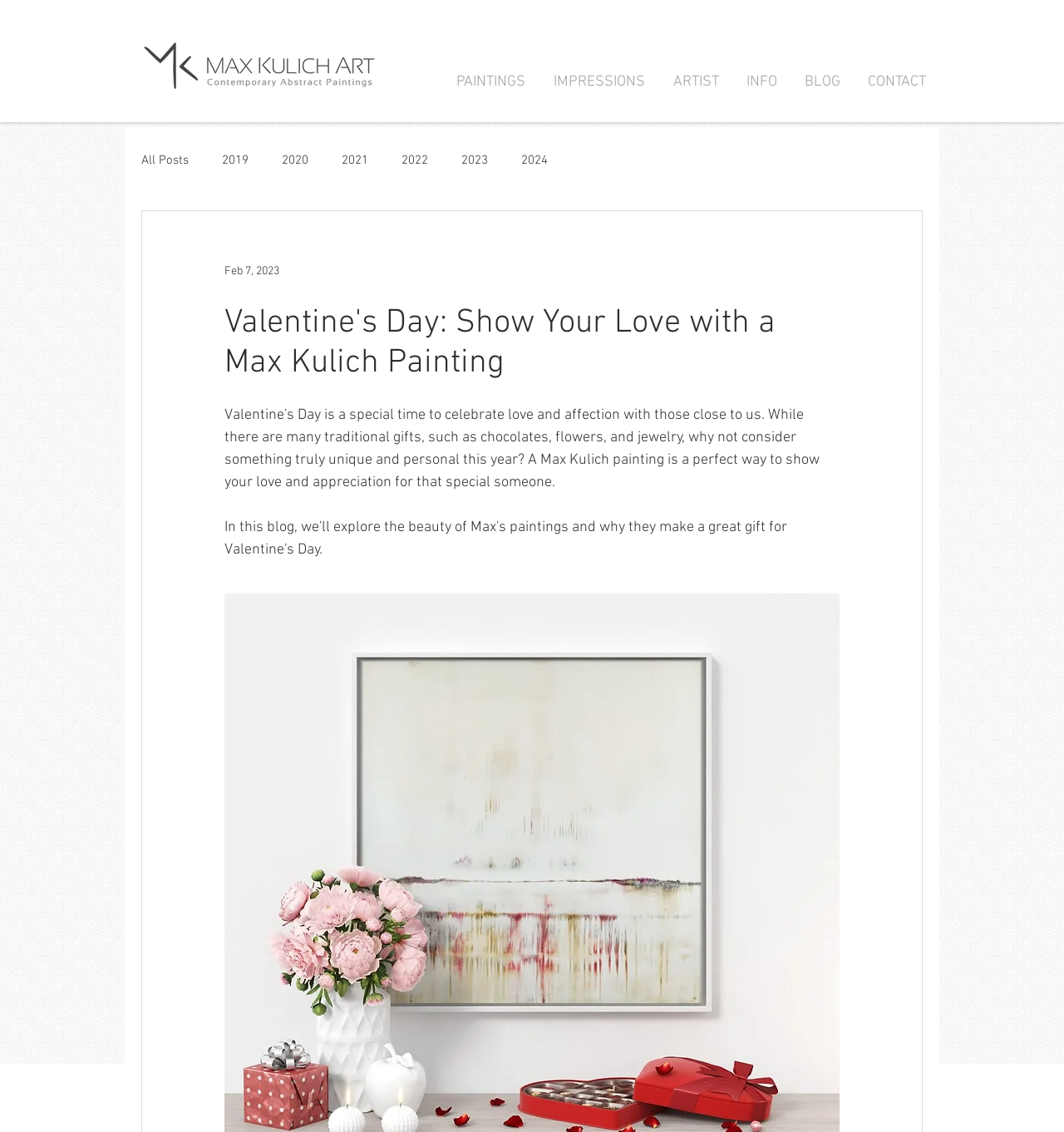Using the webpage screenshot and the element description 2020, determine the bounding box coordinates. Specify the coordinates in the format (top-left x, top-left y, bottom-right x, bottom-right y) with values ranging from 0 to 1.

[0.265, 0.135, 0.29, 0.148]